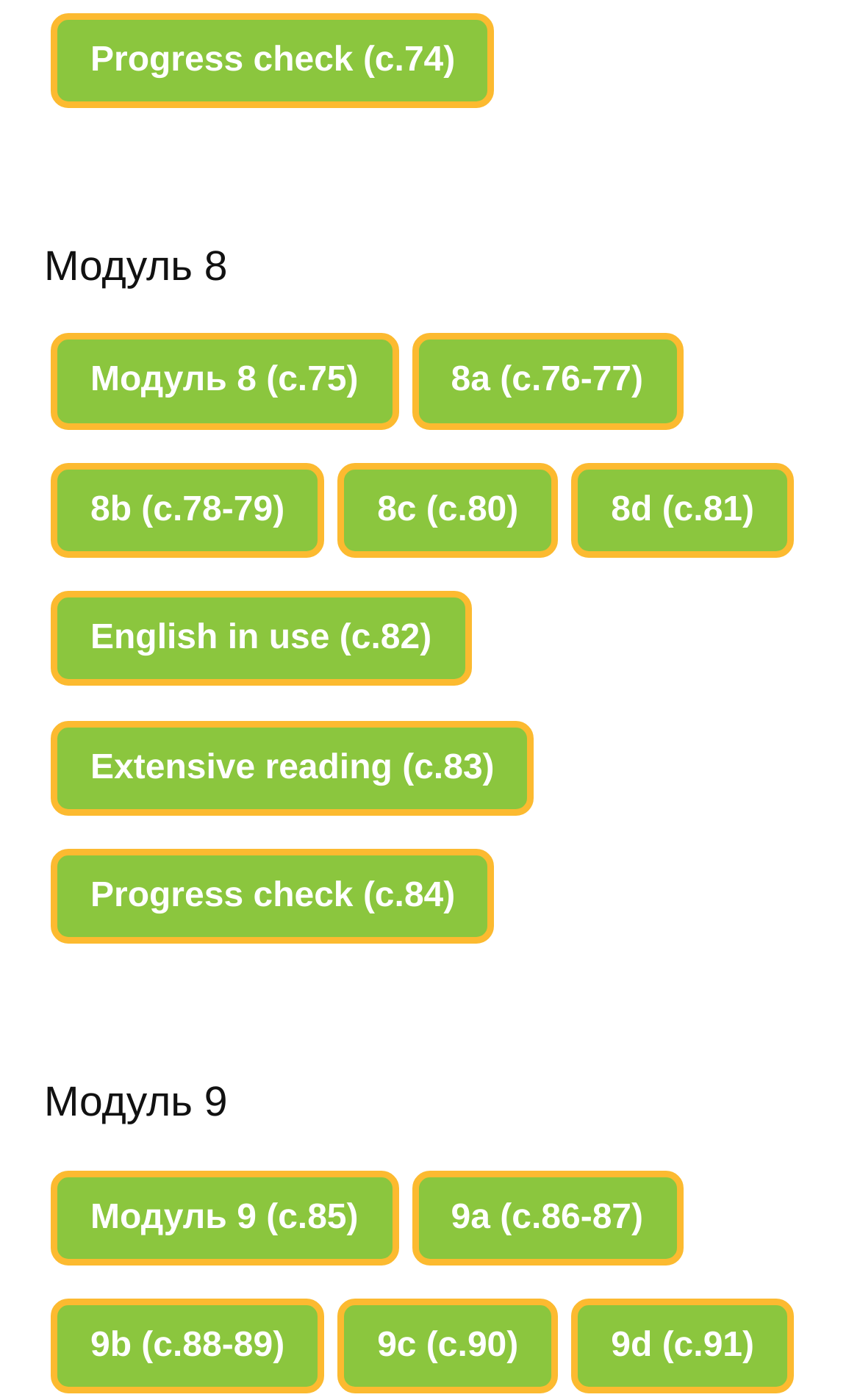Show me the bounding box coordinates of the clickable region to achieve the task as per the instruction: "View Module 8".

[0.059, 0.239, 0.463, 0.307]